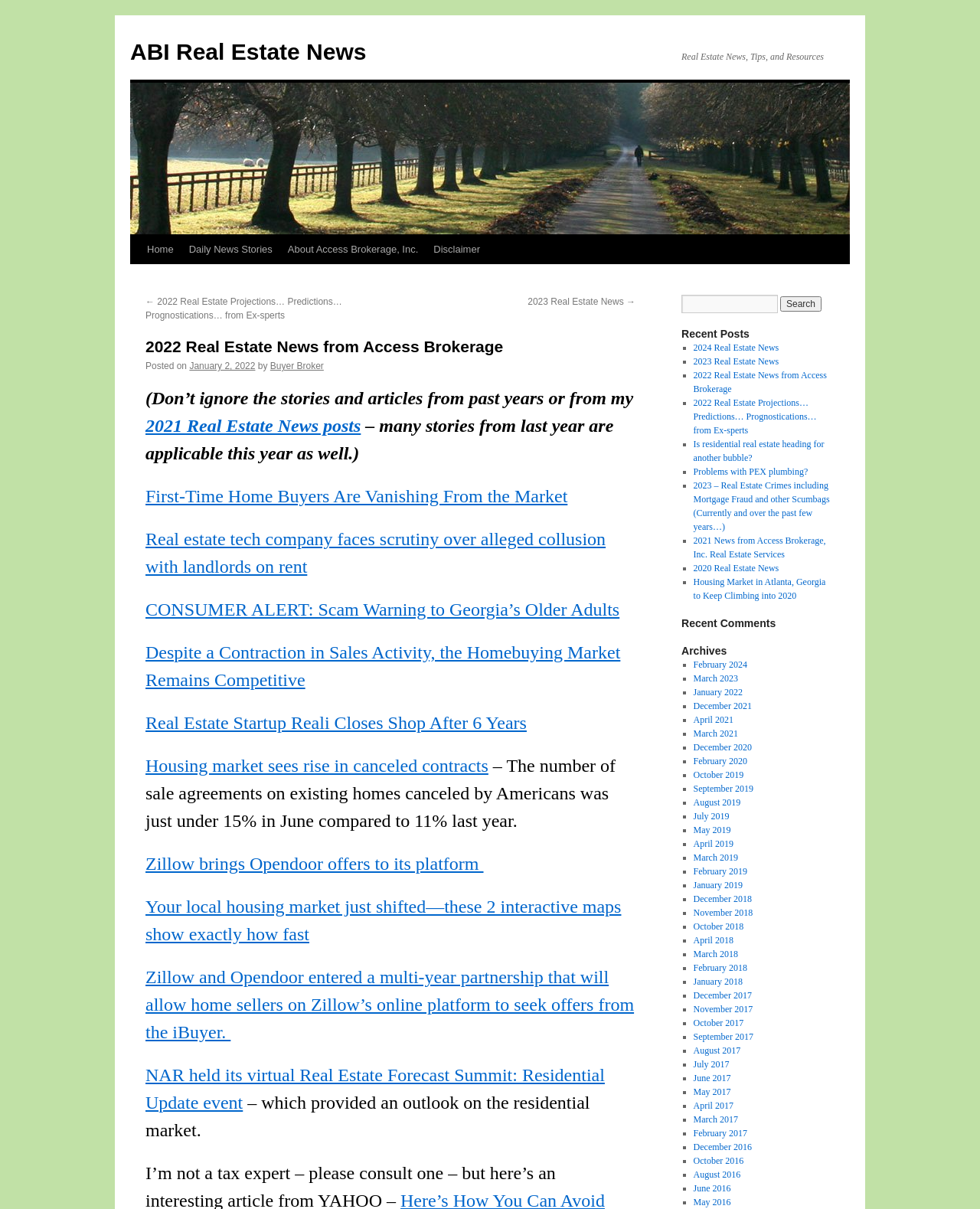Please analyze the image and give a detailed answer to the question:
What is the main topic of this webpage?

Based on the webpage's content, including the headings and links, it appears that the main topic of this webpage is real estate news, providing updates and information on the real estate market.